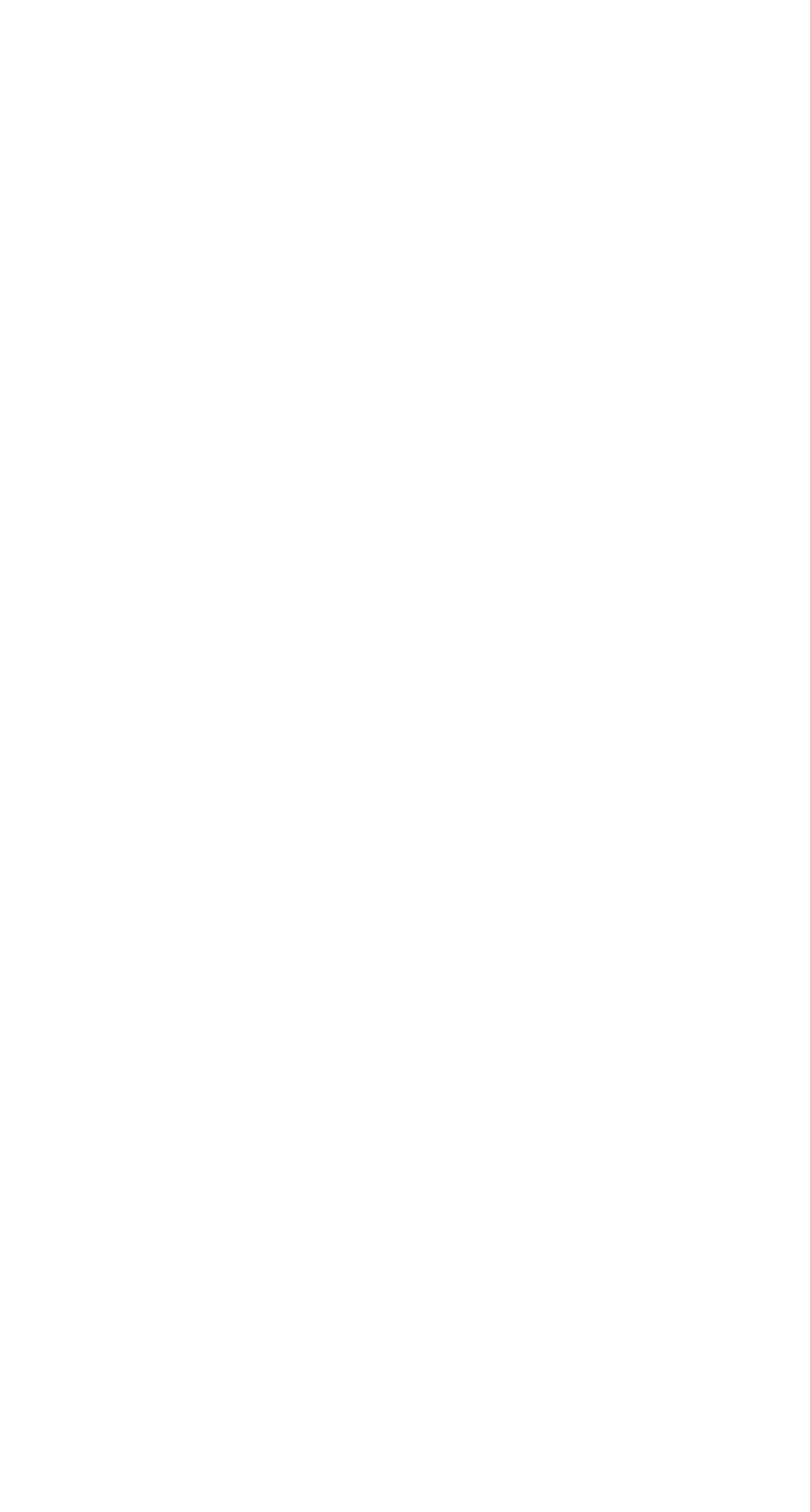What is the type of content?
Refer to the image and provide a concise answer in one word or phrase.

Beitrag